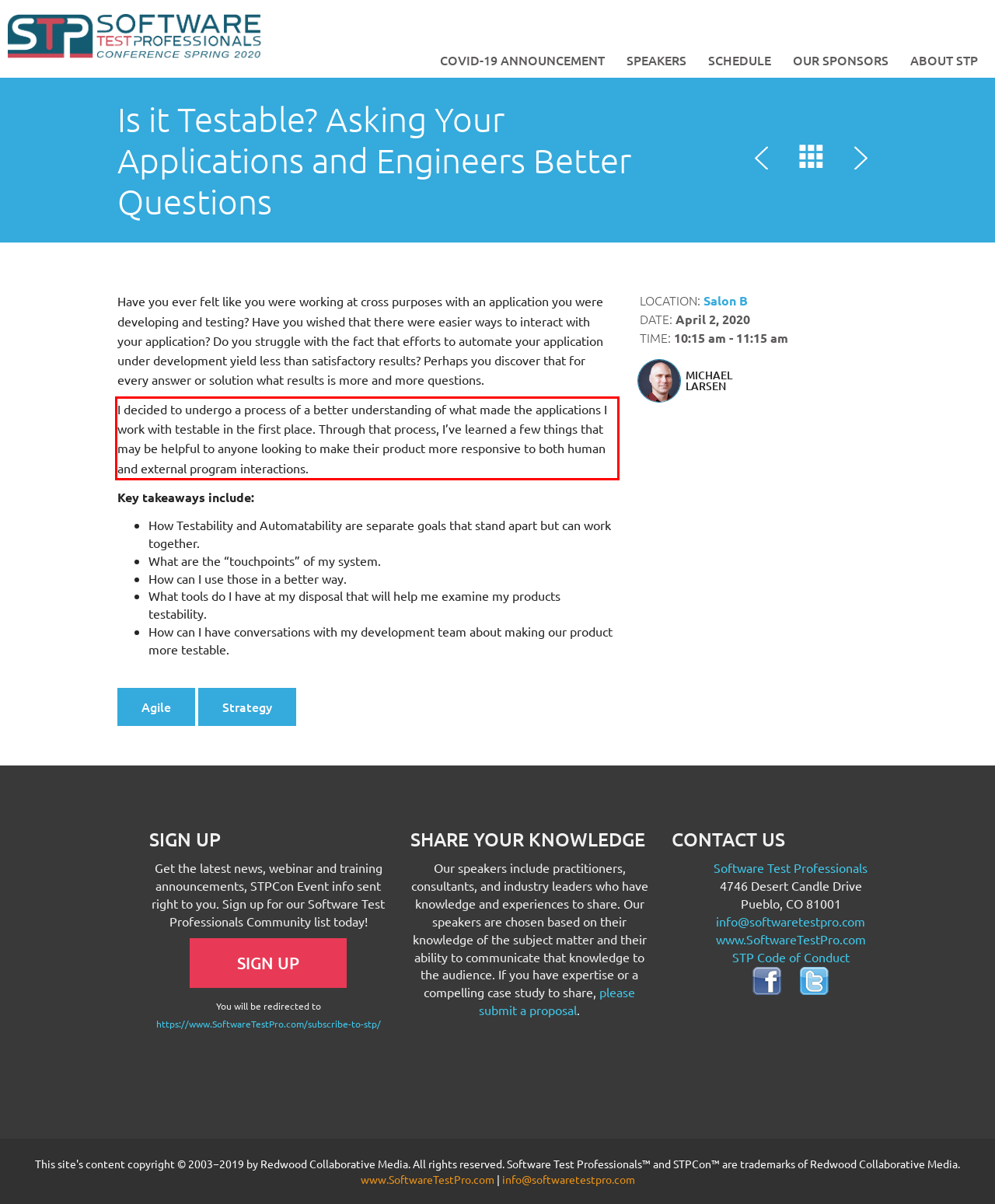Using the provided screenshot of a webpage, recognize and generate the text found within the red rectangle bounding box.

I decided to undergo a process of a better understanding of what made the applications I work with testable in the first place. Through that process, I’ve learned a few things that may be helpful to anyone looking to make their product more responsive to both human and external program interactions.